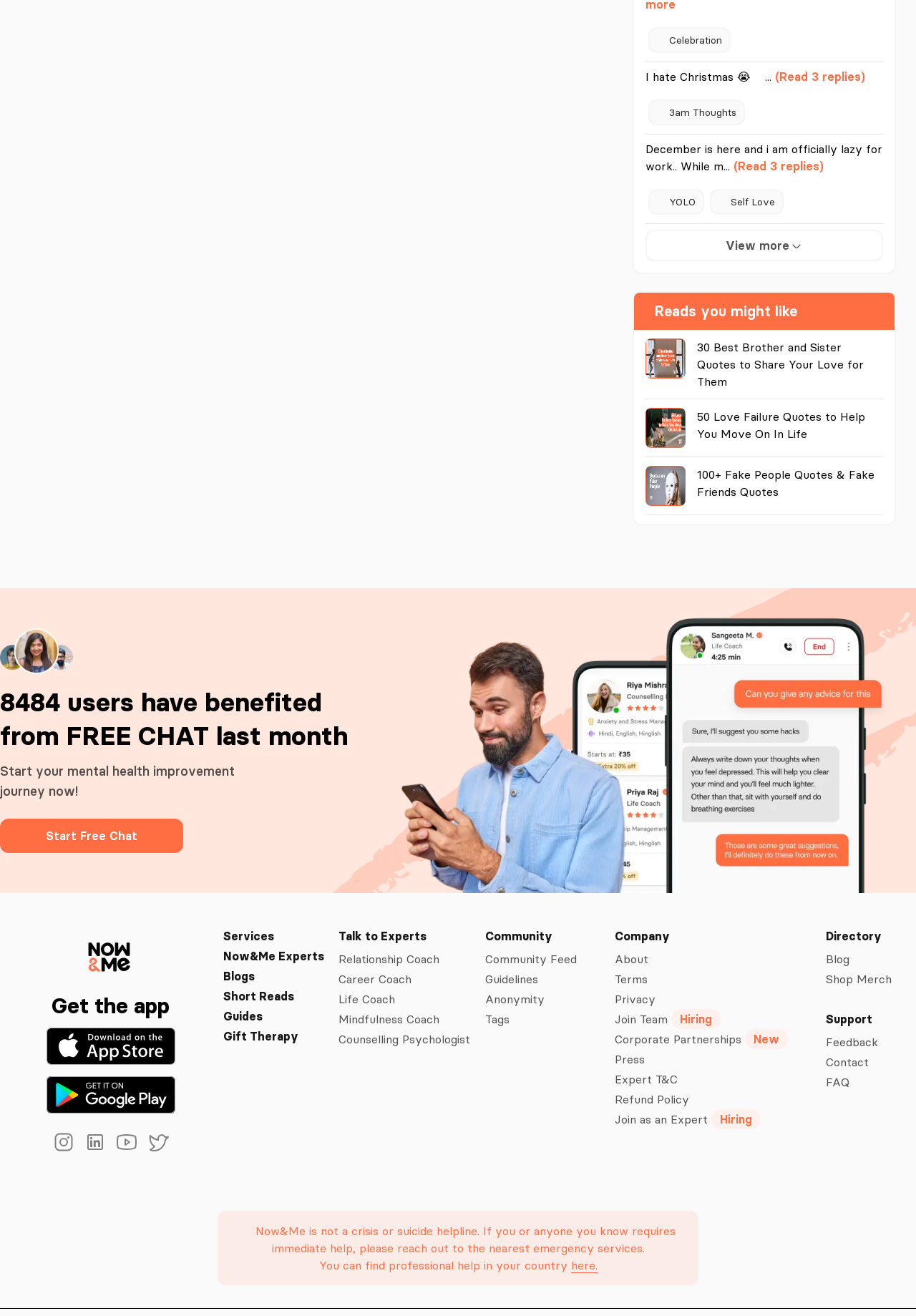Provide the bounding box coordinates of the section that needs to be clicked to accomplish the following instruction: "Filter by availability."

None